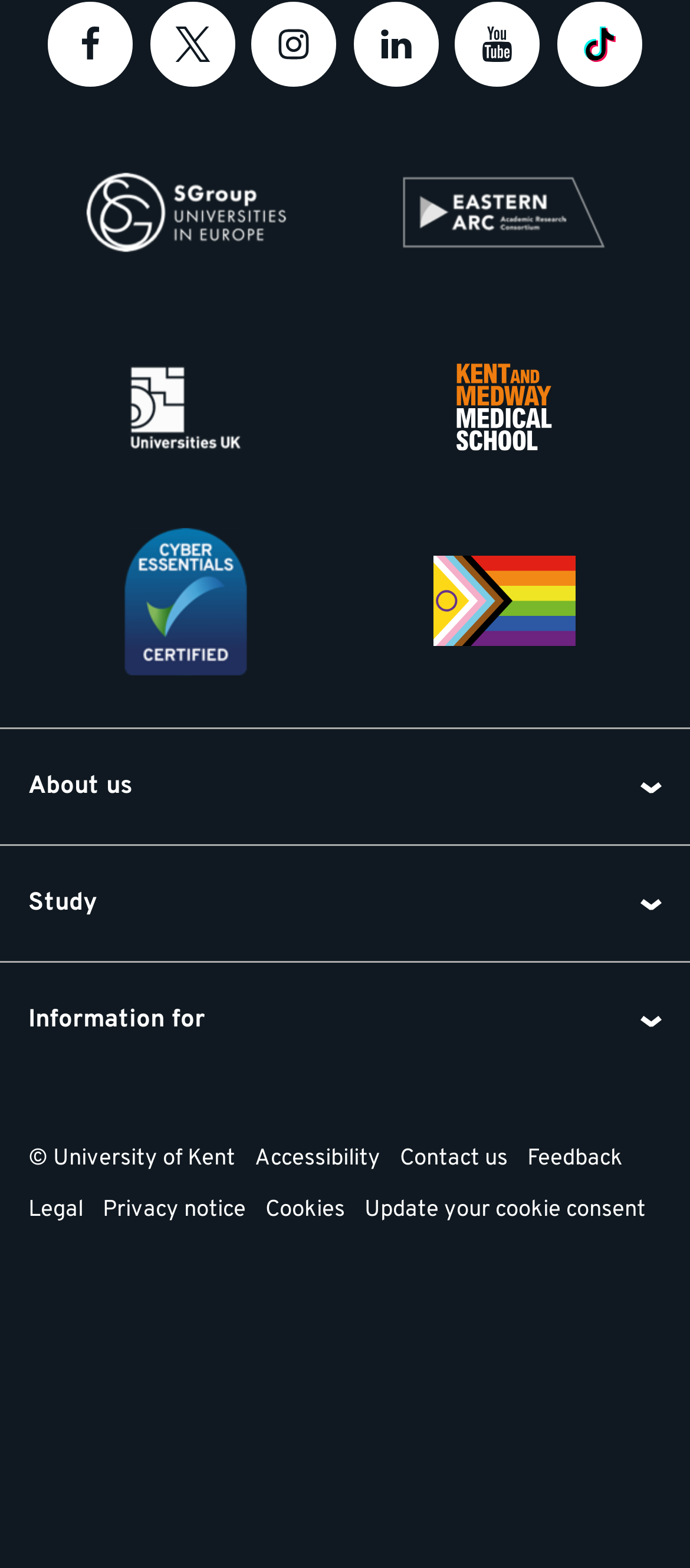What is the certification mark shown on the page?
Please provide a single word or phrase answer based on the image.

Cyber Essentials Certification Mark